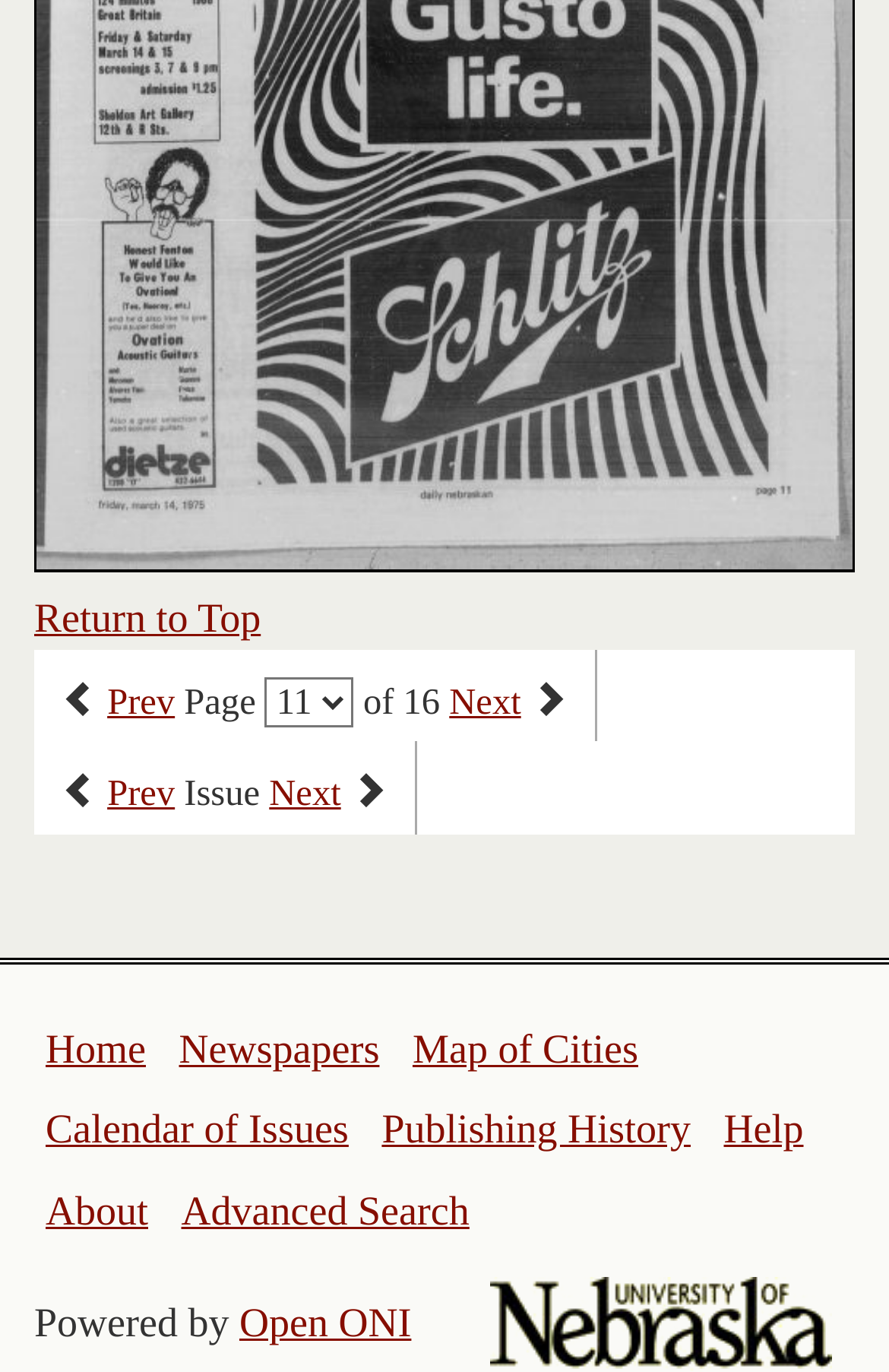Using the provided element description, identify the bounding box coordinates as (top-left x, top-left y, bottom-right x, bottom-right y). Ensure all values are between 0 and 1. Description: Next

[0.303, 0.564, 0.383, 0.594]